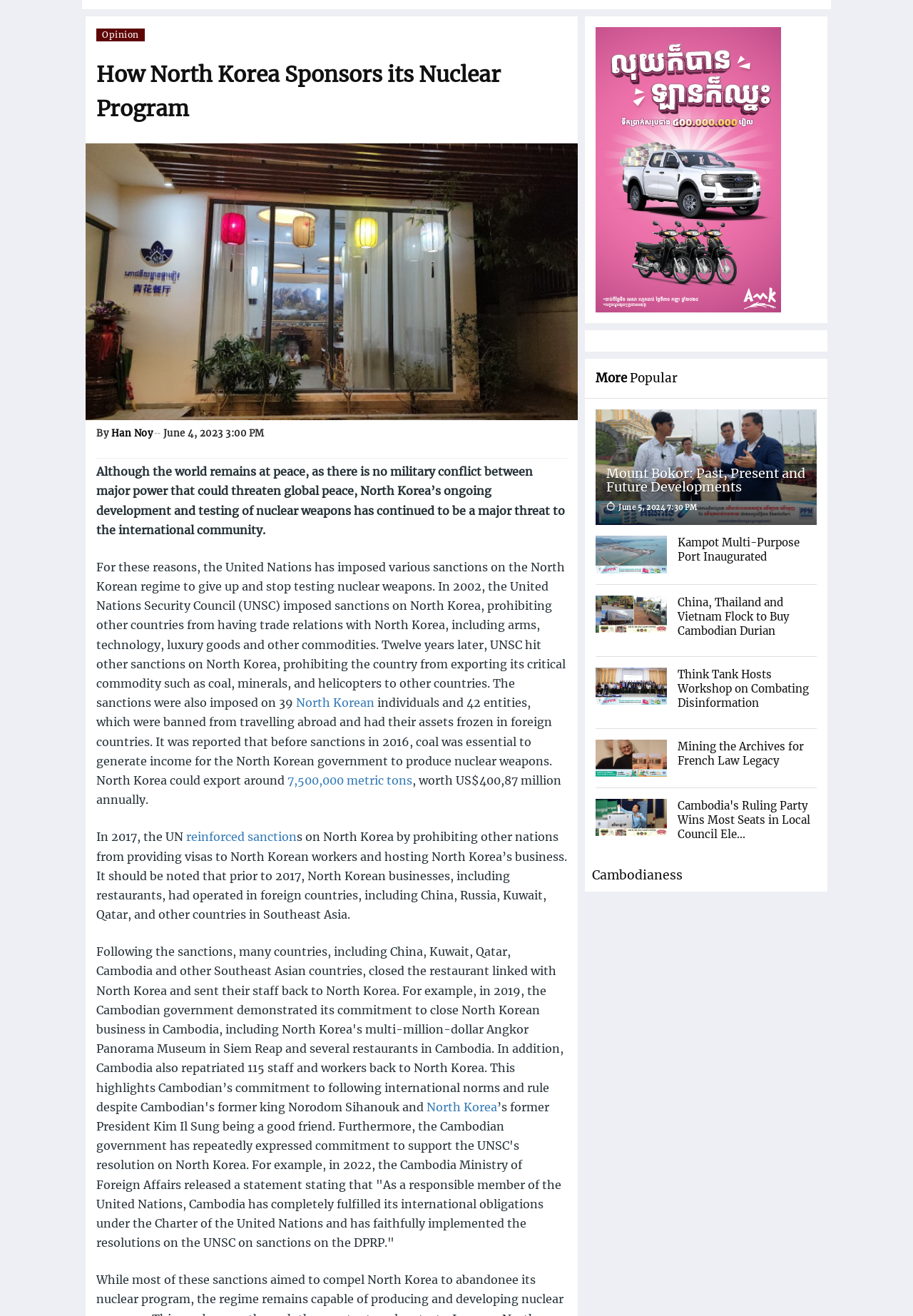Please predict the bounding box coordinates (top-left x, top-left y, bottom-right x, bottom-right y) for the UI element in the screenshot that fits the description: Opinion

[0.105, 0.022, 0.158, 0.031]